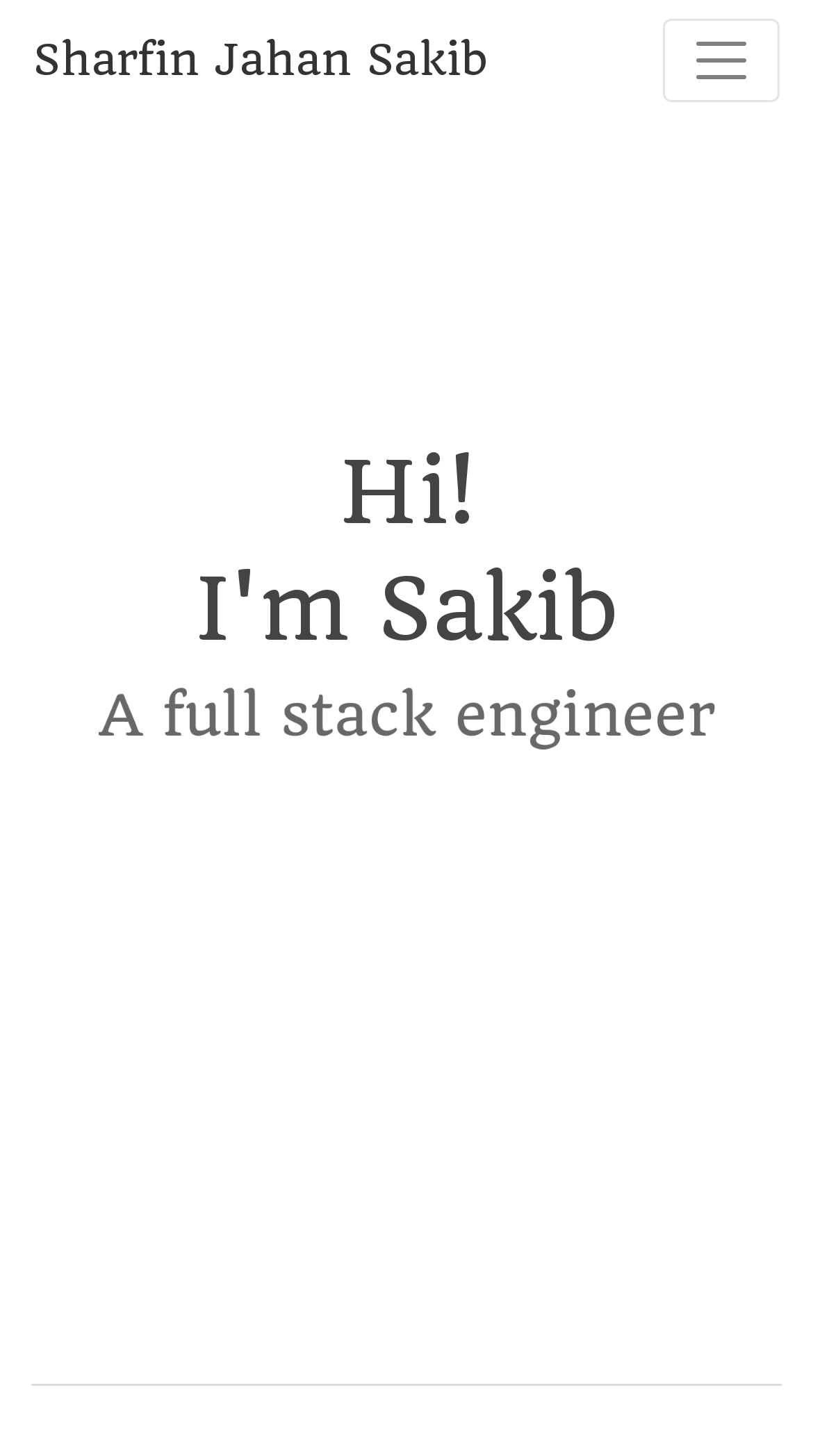Bounding box coordinates should be provided in the format (top-left x, top-left y, bottom-right x, bottom-right y) with all values between 0 and 1. Identify the bounding box for this UI element: Sharfin Jahan Sakib

[0.041, 0.011, 0.6, 0.072]